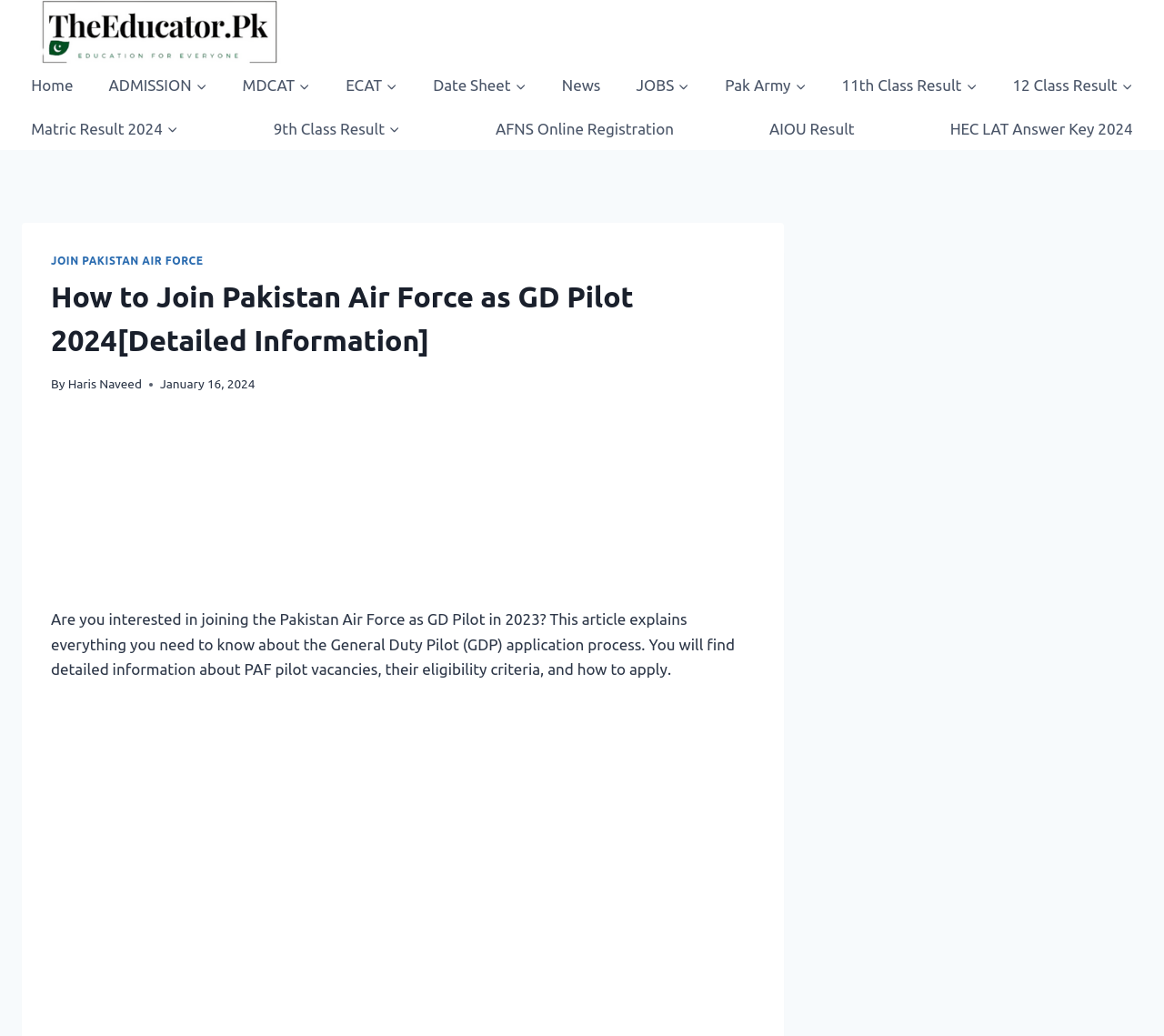Find the bounding box coordinates of the element to click in order to complete the given instruction: "Click the 'JOBS' link."

[0.538, 0.061, 0.6, 0.103]